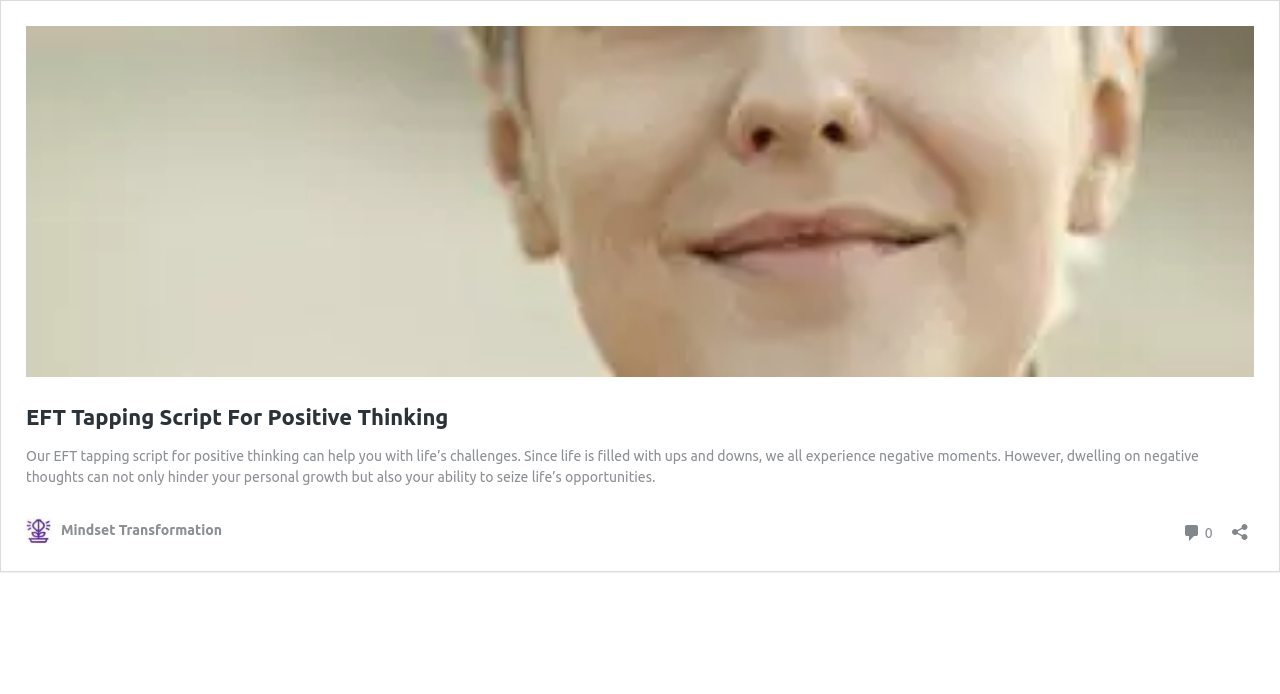Look at the image and give a detailed response to the following question: What is the image on the webpage about?

The image on the webpage is described as 'think positive concept, only natural and soft light, selective focus on eye', which suggests that the image is related to positive thinking and mindset.